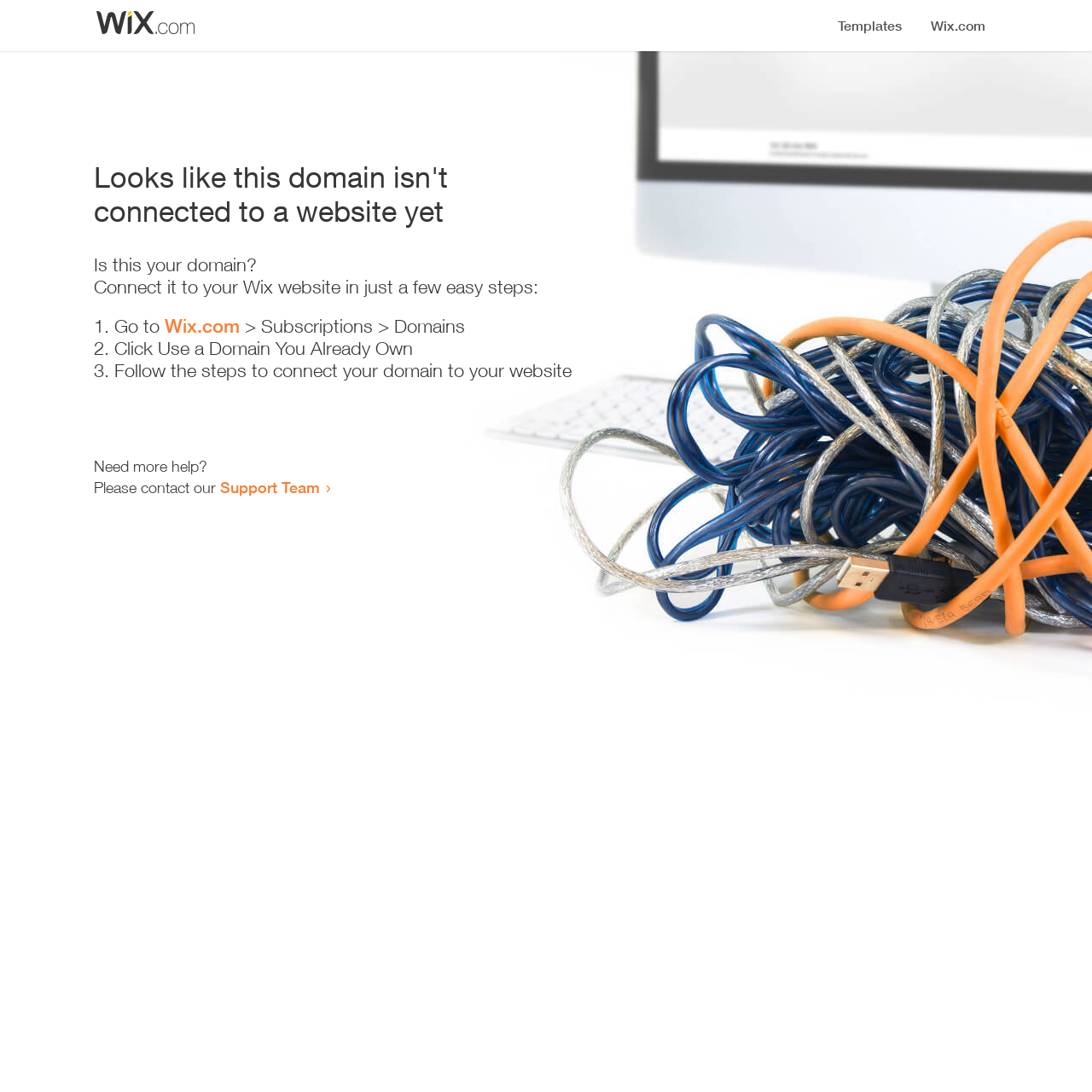Identify the headline of the webpage and generate its text content.

Looks like this domain isn't
connected to a website yet